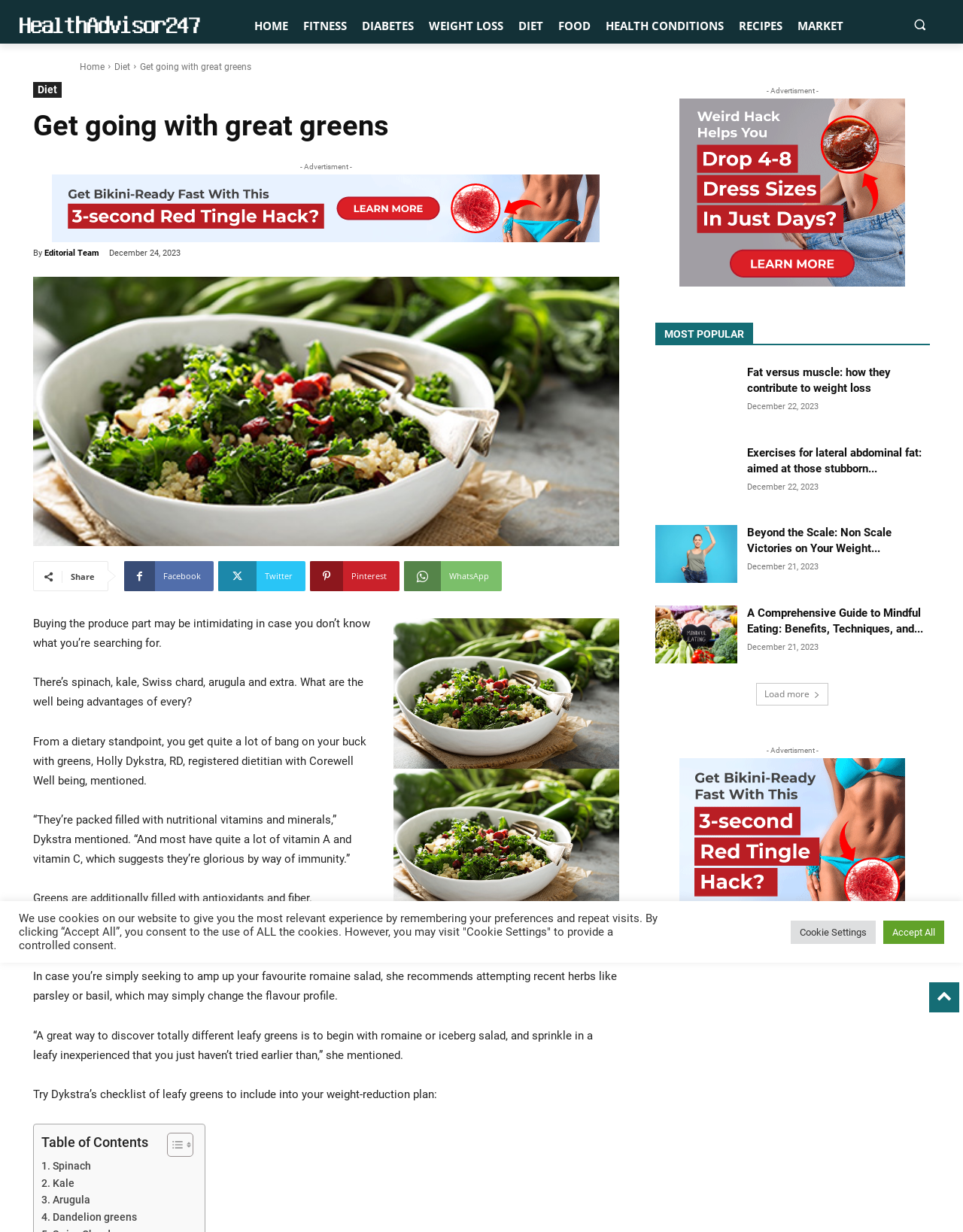Review the image closely and give a comprehensive answer to the question: What is the purpose of the 'Table of Contents' section?

The 'Table of Contents' section is a navigation tool that allows readers to quickly access specific sections of the article, such as the benefits of different types of greens, by clicking on the corresponding links.